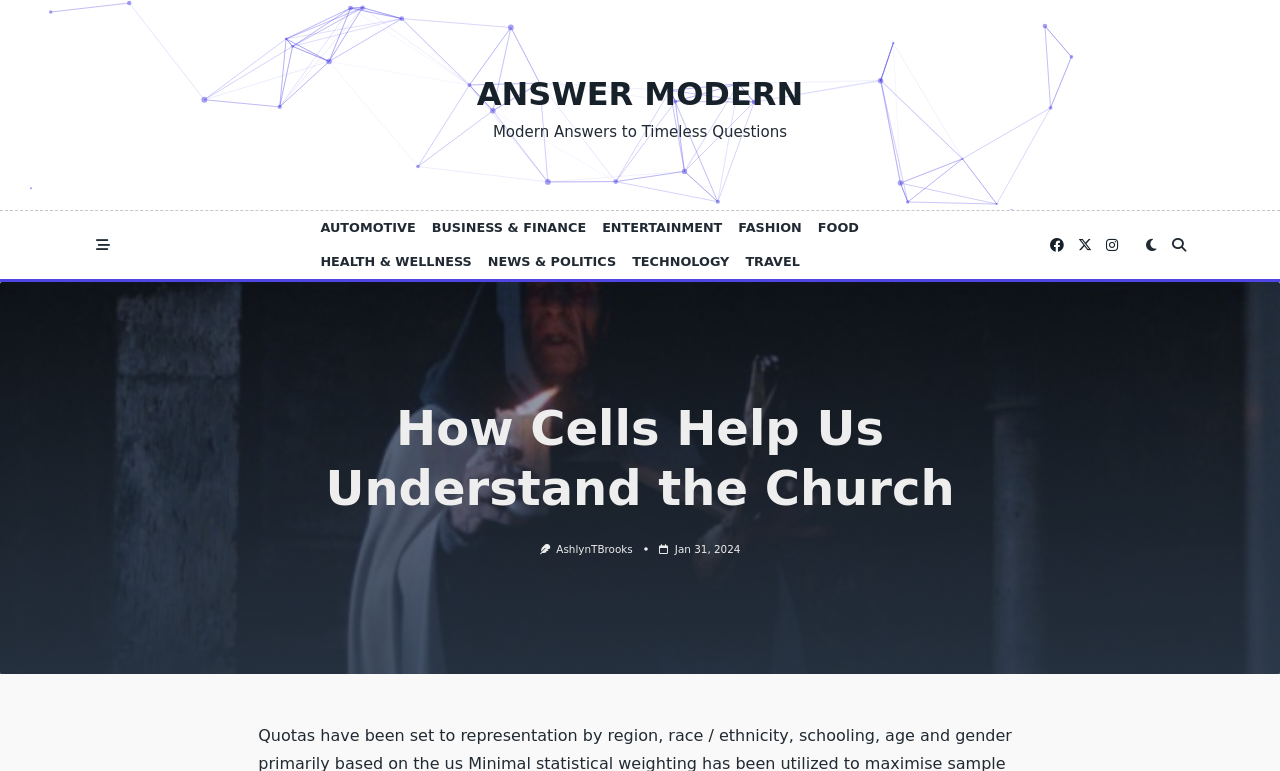Highlight the bounding box of the UI element that corresponds to this description: "Business & Finance".

[0.331, 0.274, 0.464, 0.318]